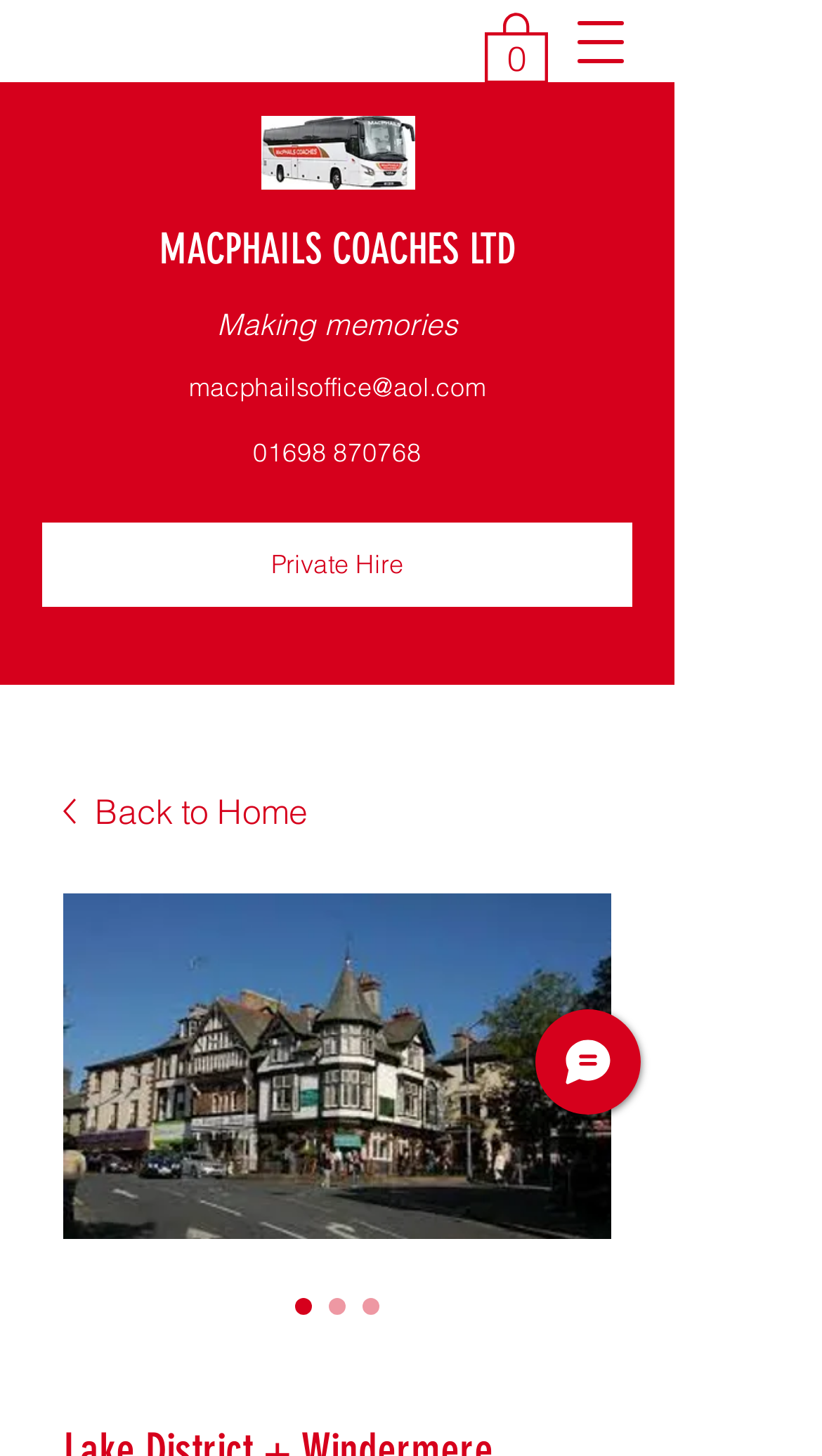Create an elaborate caption for the webpage.

The webpage appears to be a tour booking page for MacPhails Coaches Ltd, specifically for a Lake District and Windermere tour on Saturday, 25th June. 

At the top left, there is a navigation menu button. Next to it, a cart icon with 0 items is displayed. Below these elements, a company logo, "MACPHAILS COACHES LTD", is situated. 

To the left of the company logo, there is an image of a coach, labeled "coach 02.jpg". Below the company logo, the text "Making memories" is displayed, followed by the company's email address and phone number.

On the left side of the page, a "Private Hire" link is situated. Below this link, a product page section is displayed, which includes a "Back to Home" link with a small image next to it. 

The main content of the product page section is an image of the Lake District and Windermere tour, with three radio buttons below it, allowing users to select different options for the tour. 

At the bottom right of the page, a "Chat" button is displayed, accompanied by a small image.